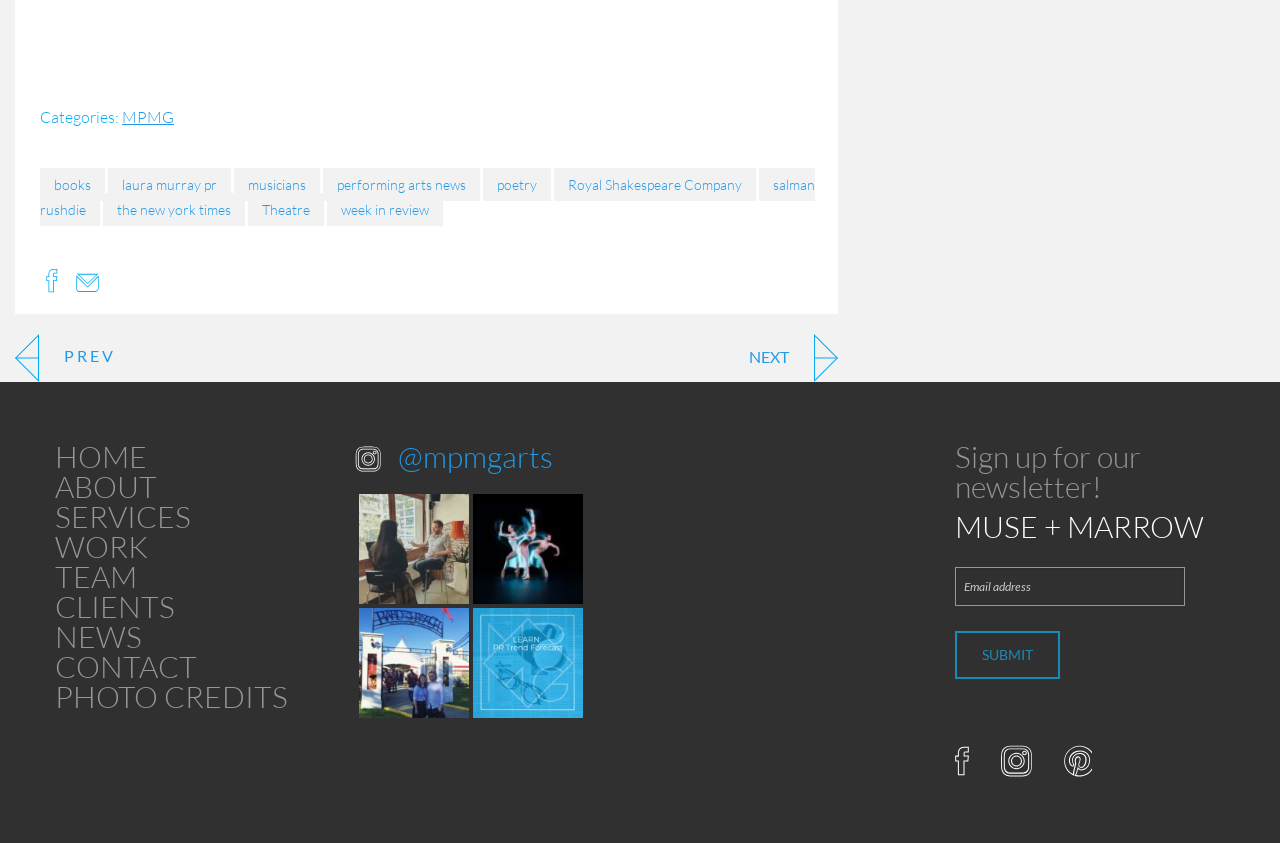Bounding box coordinates are specified in the format (top-left x, top-left y, bottom-right x, bottom-right y). All values are floating point numbers bounded between 0 and 1. Please provide the bounding box coordinate of the region this sentence describes: Services

[0.043, 0.595, 0.254, 0.631]